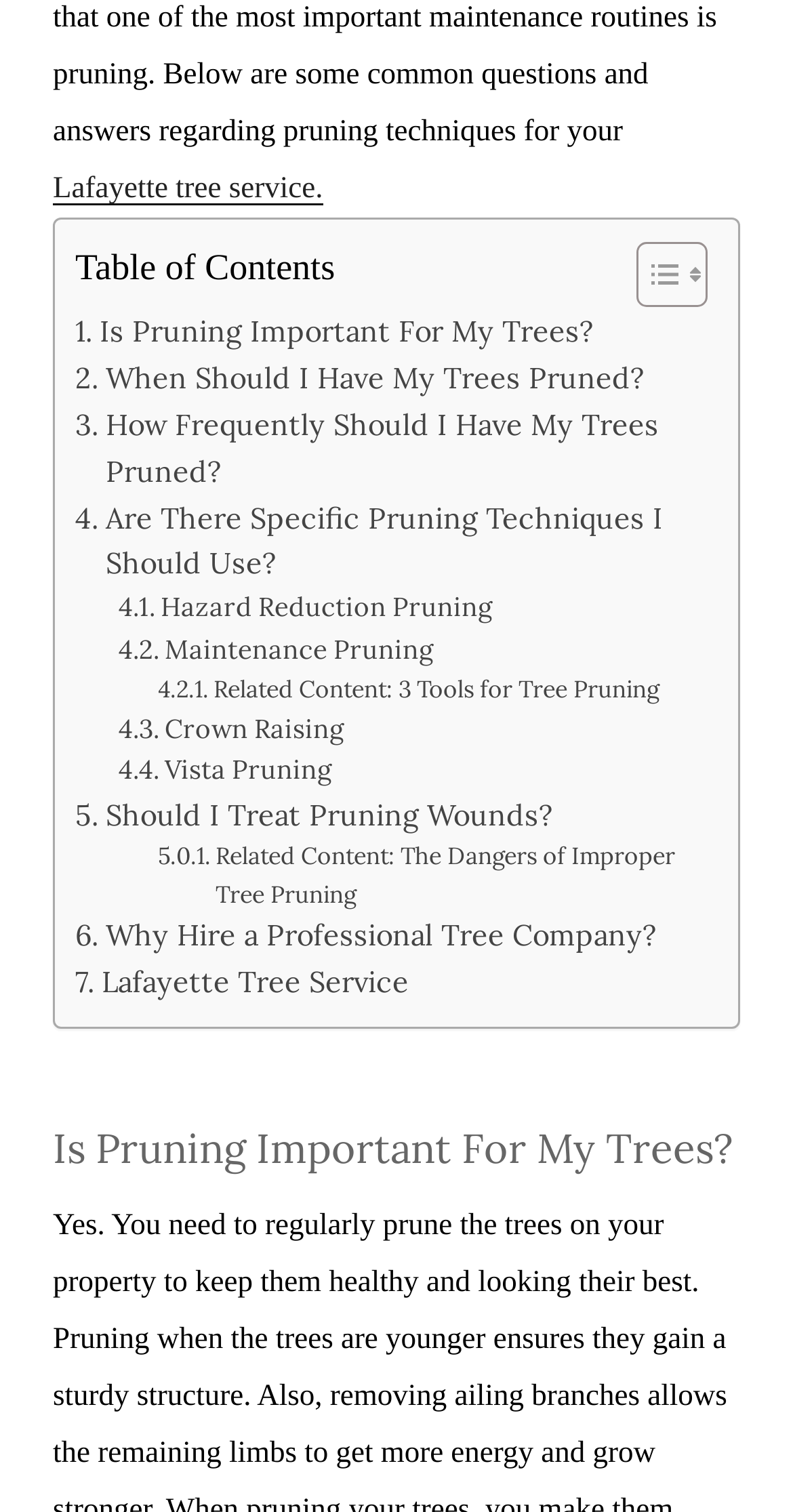Determine the bounding box coordinates of the element that should be clicked to execute the following command: "Toggle Table of Content".

[0.764, 0.159, 0.879, 0.205]